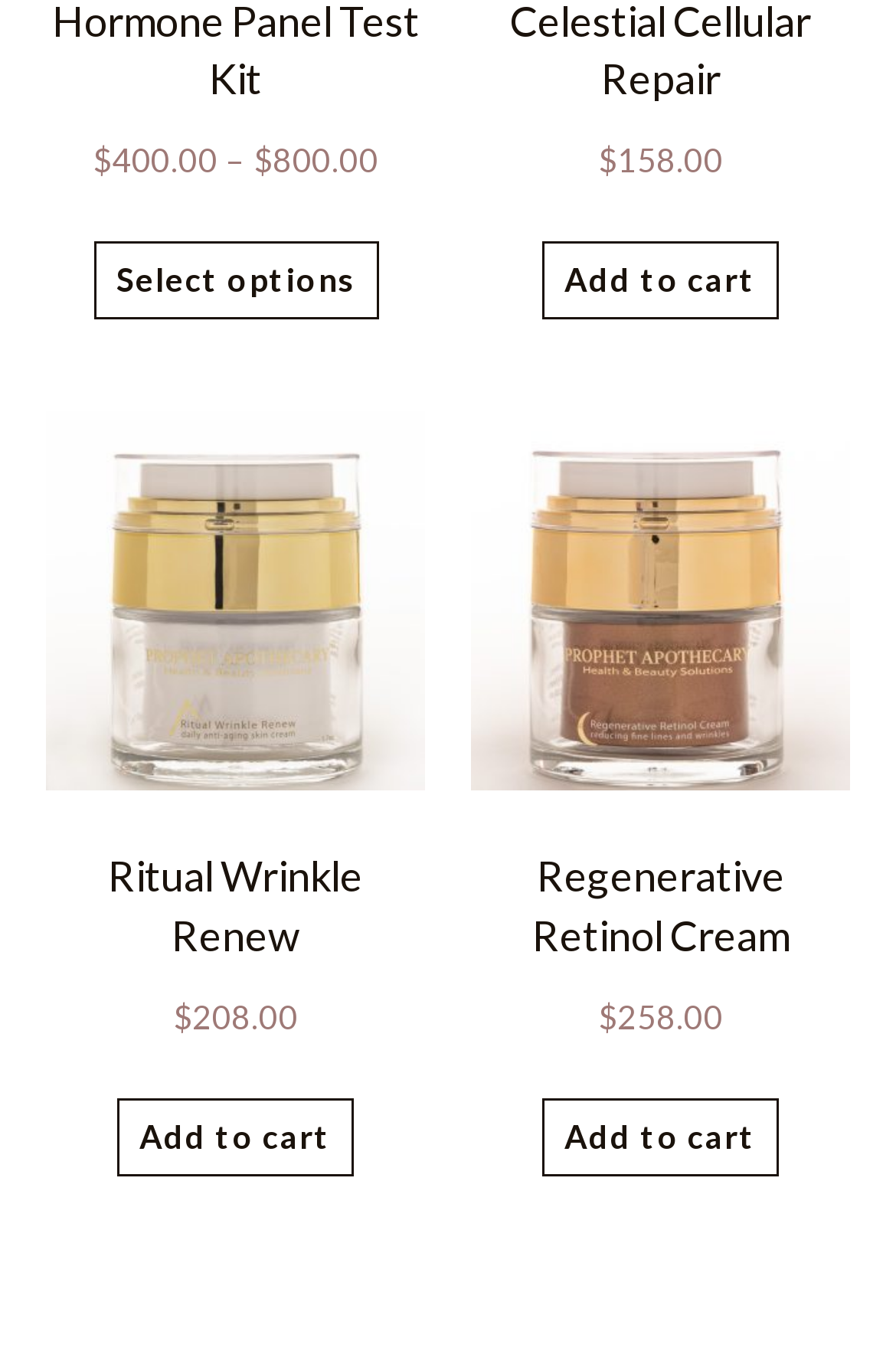Answer this question using a single word or a brief phrase:
How many products can be added to cart?

3